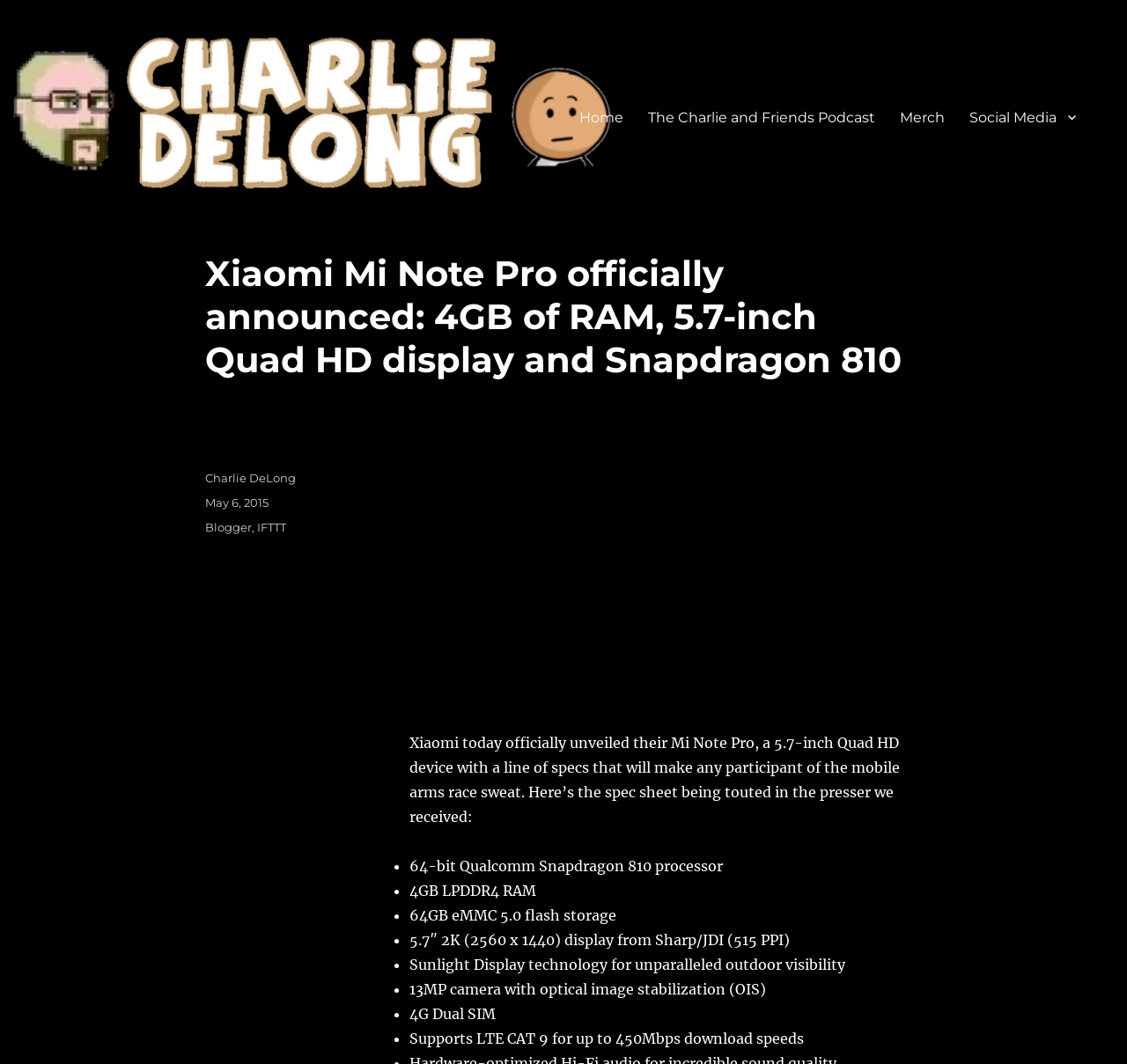Respond to the following question with a brief word or phrase:
What is the camera resolution of Xiaomi Mi Note Pro?

13MP